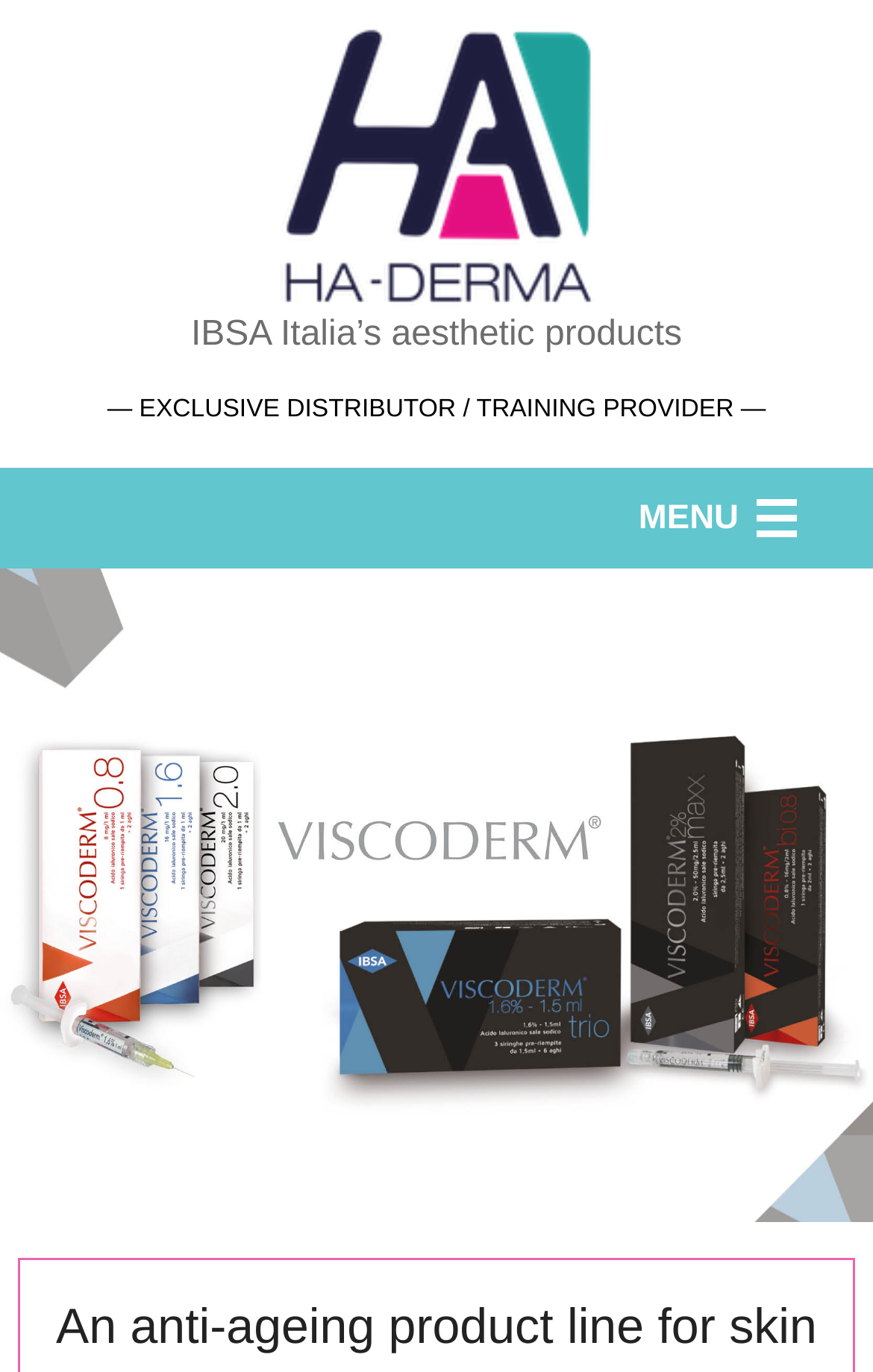What are the main menu items on the webpage?
Using the image as a reference, answer the question in detail.

The main menu items can be found on the top-right side of the webpage, where there are links to different sections of the website, including HOME, ABOUT, PRODUCTS, ORDERING, TRAINING, EVENTS, and CONTACT.